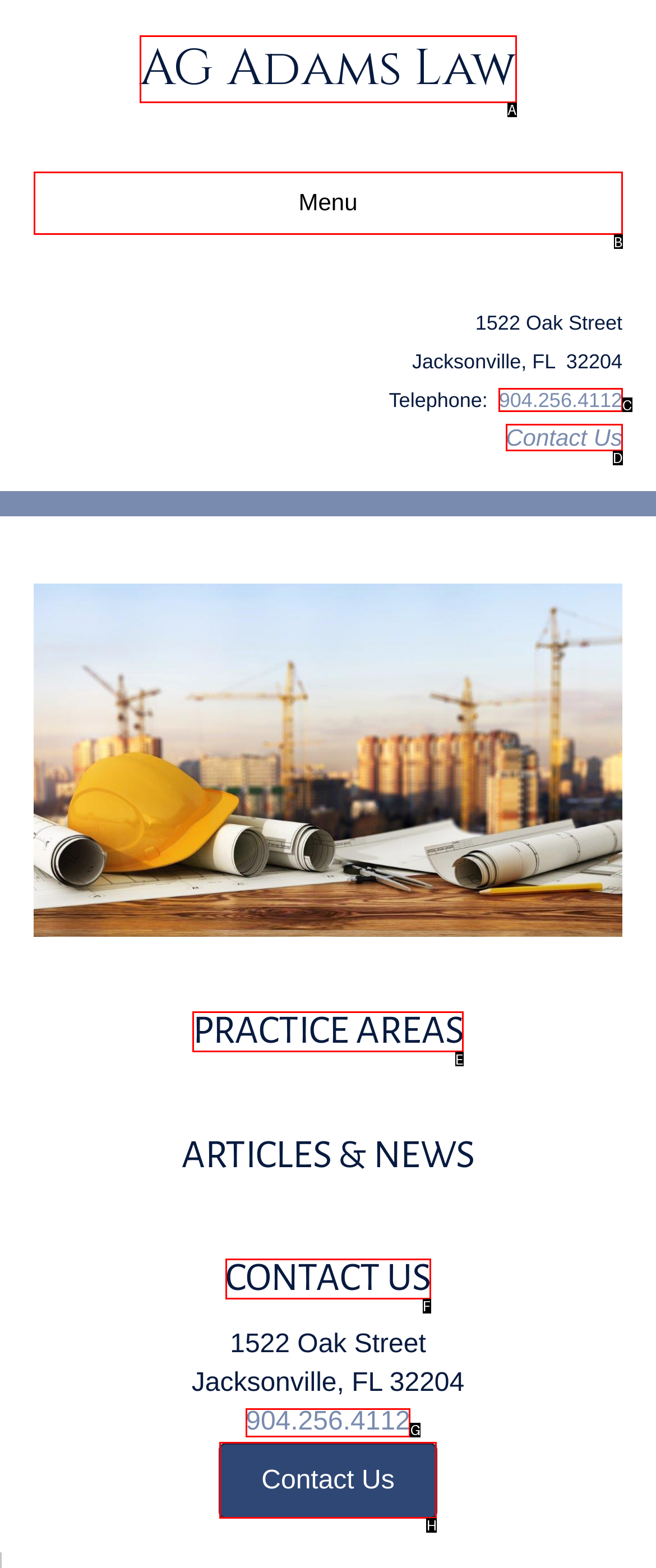For the instruction: Visit the 'PRACTICE AREAS' page, determine the appropriate UI element to click from the given options. Respond with the letter corresponding to the correct choice.

E